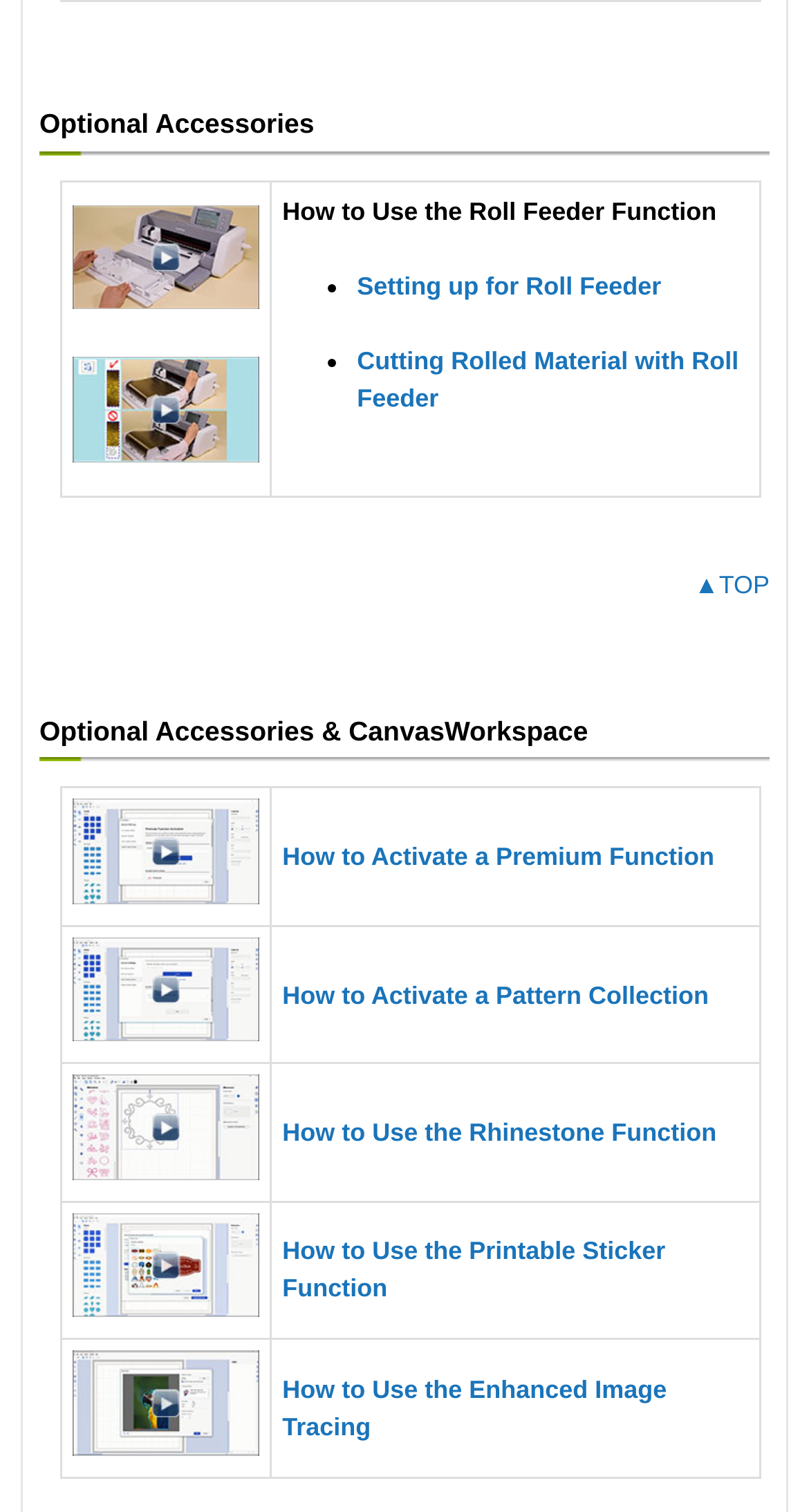What is the title of the first section?
Refer to the screenshot and answer in one word or phrase.

Optional Accessories